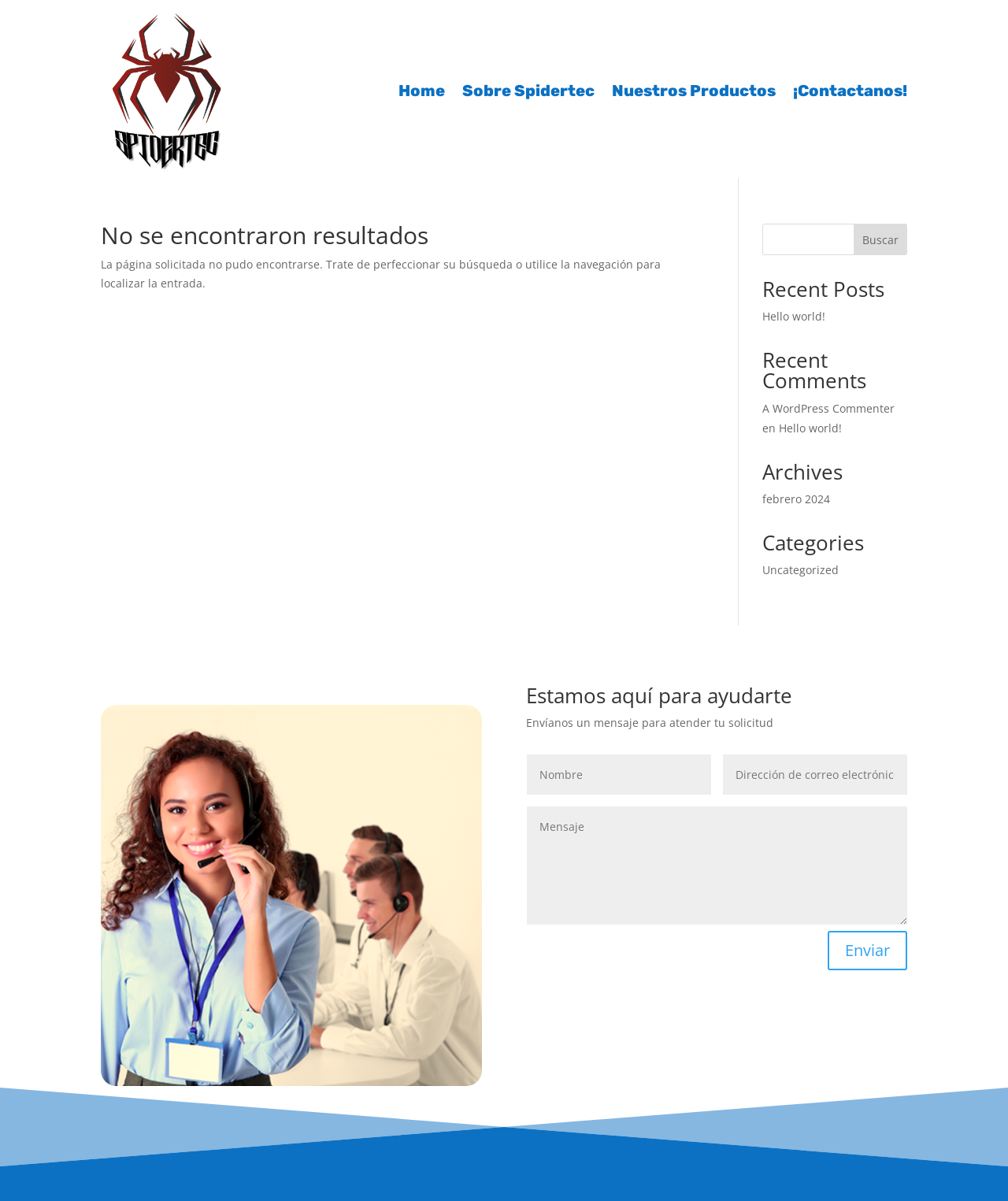What is the category of the recent post 'Hello world!'?
Please respond to the question with a detailed and informative answer.

The recent post 'Hello world!' is listed under the 'Recent Posts' section, and it is also categorized under 'Uncategorized' as indicated by the link 'Uncategorized' under the 'Categories' section.